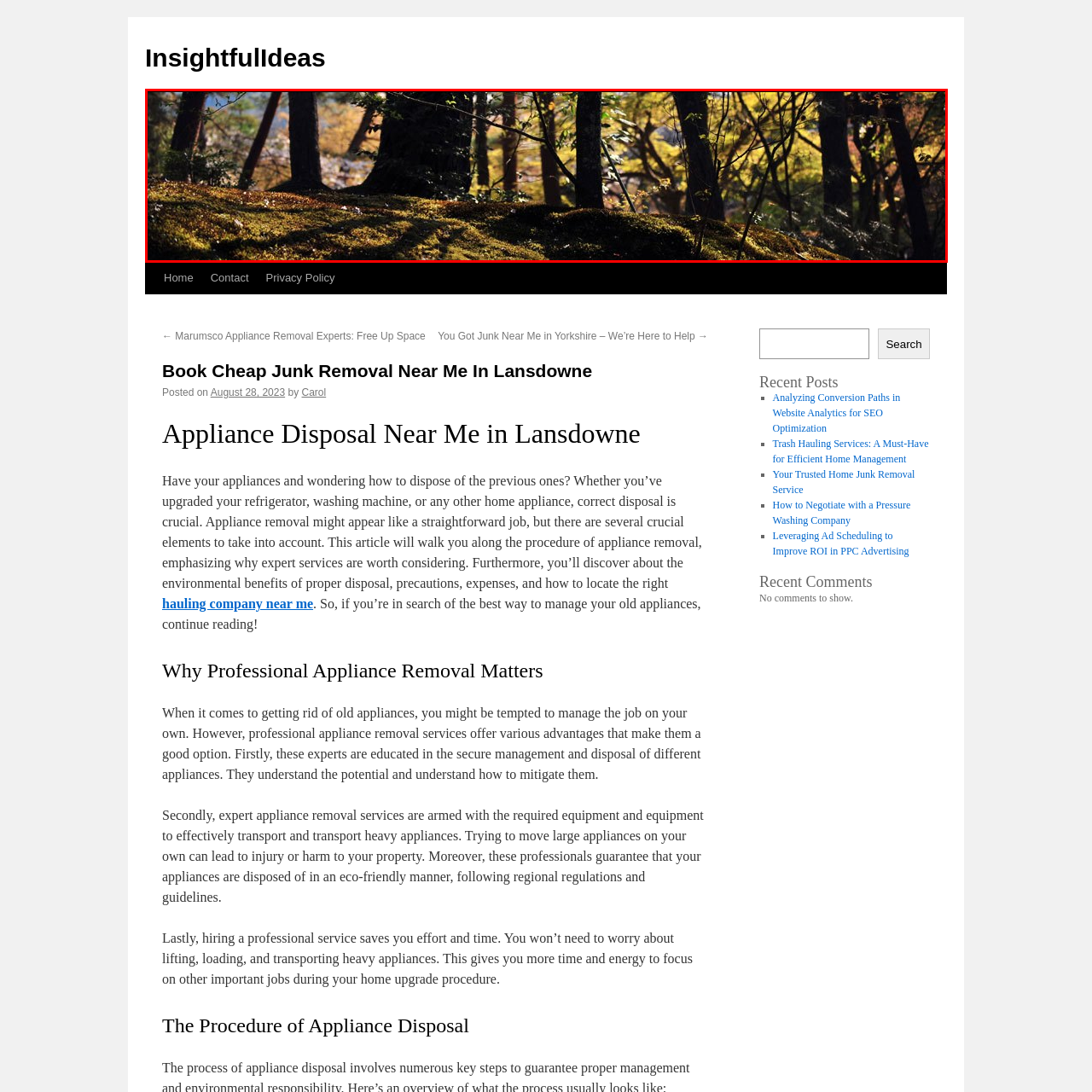What is the texture of the ground?
Observe the image inside the red bounding box and give a concise answer using a single word or phrase.

Soft